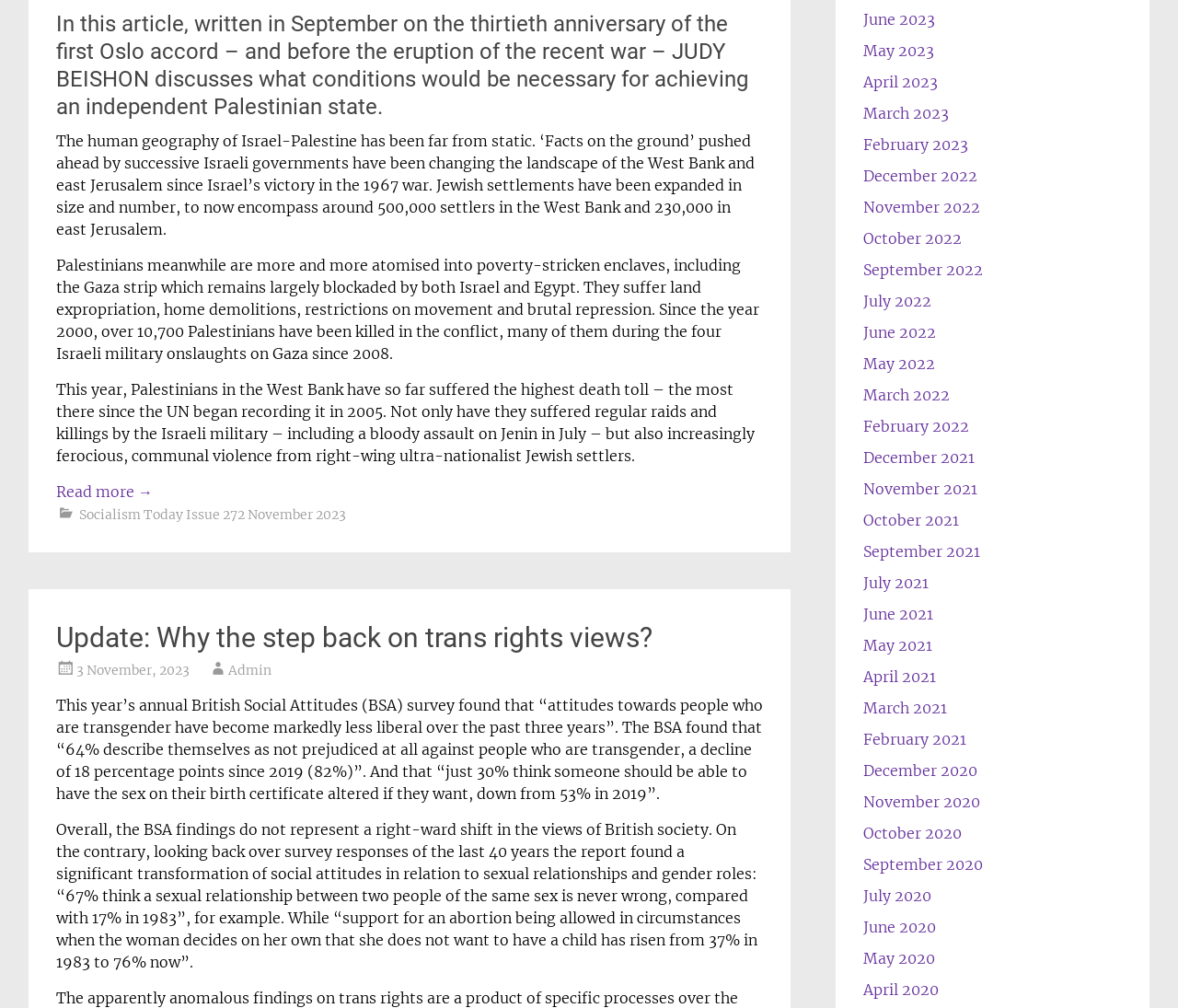Using the elements shown in the image, answer the question comprehensively: What is the name of the survey mentioned in the second article?

The second article on the webpage discusses the results of the British Social Attitudes (BSA) survey, which found that attitudes towards people who are transgender have become markedly less liberal over the past three years.